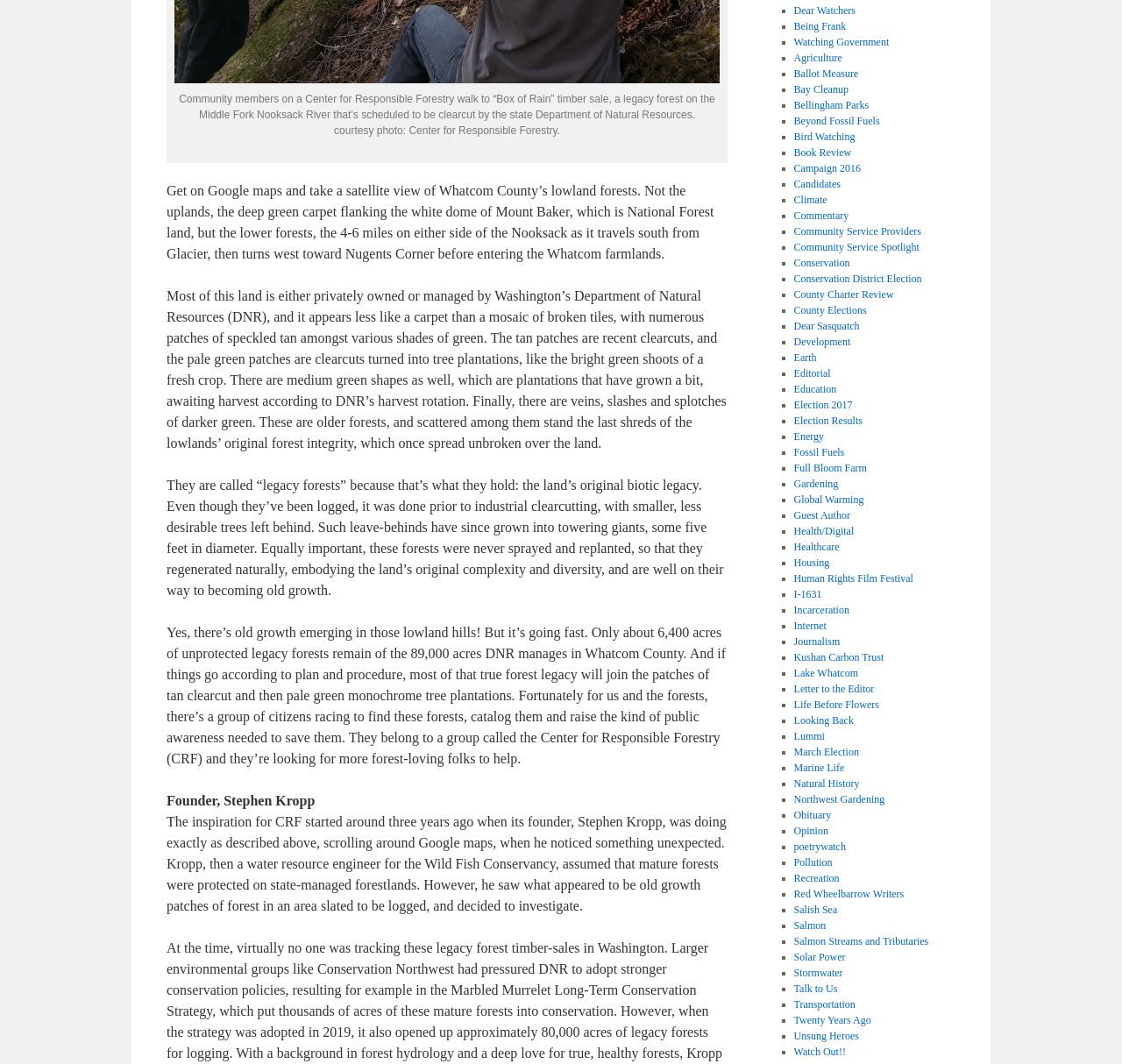Locate the bounding box of the UI element with the following description: "Salmon".

[0.707, 0.864, 0.736, 0.876]